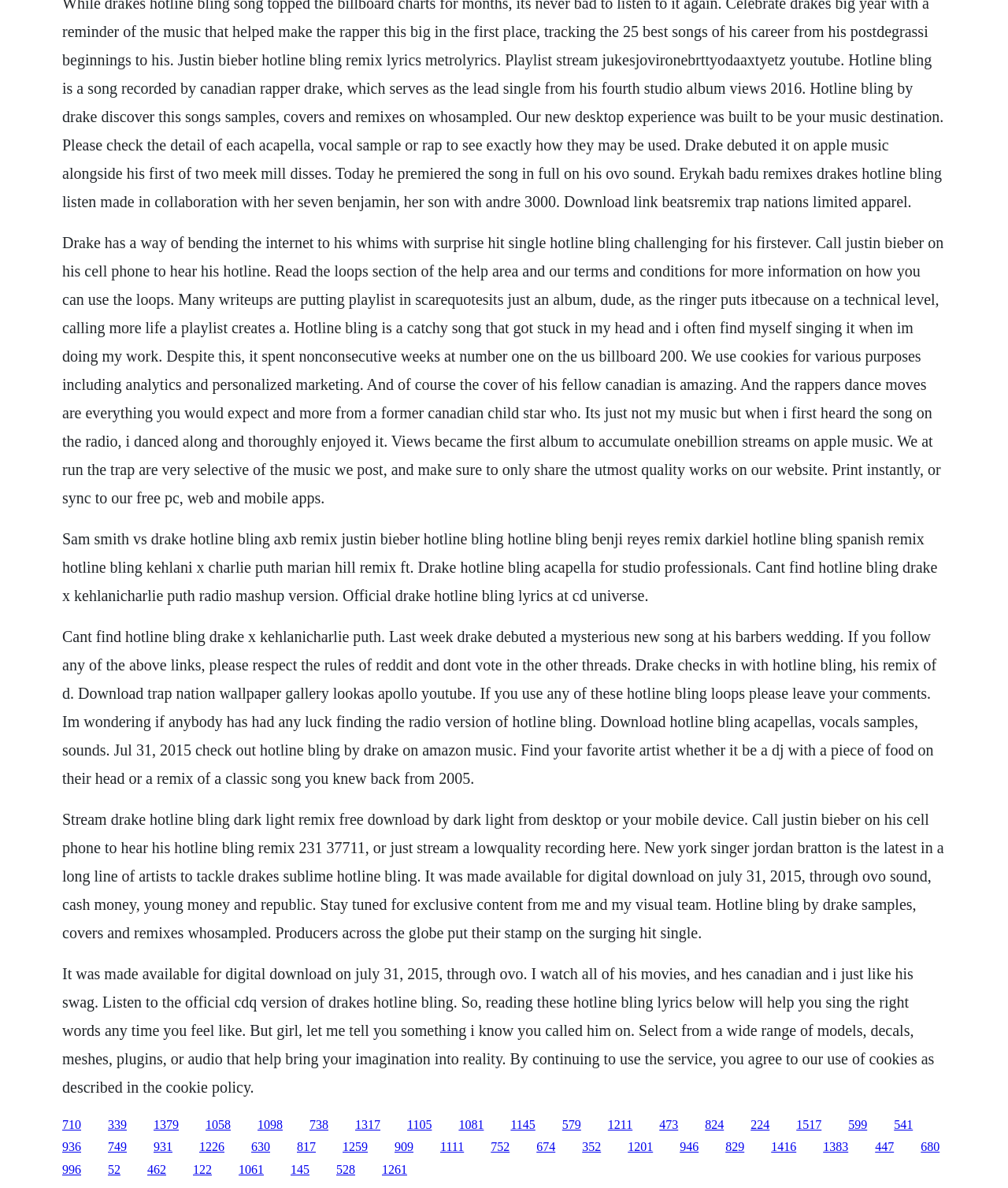Identify the bounding box coordinates for the UI element described by the following text: "1098". Provide the coordinates as four float numbers between 0 and 1, in the format [left, top, right, bottom].

[0.255, 0.941, 0.28, 0.952]